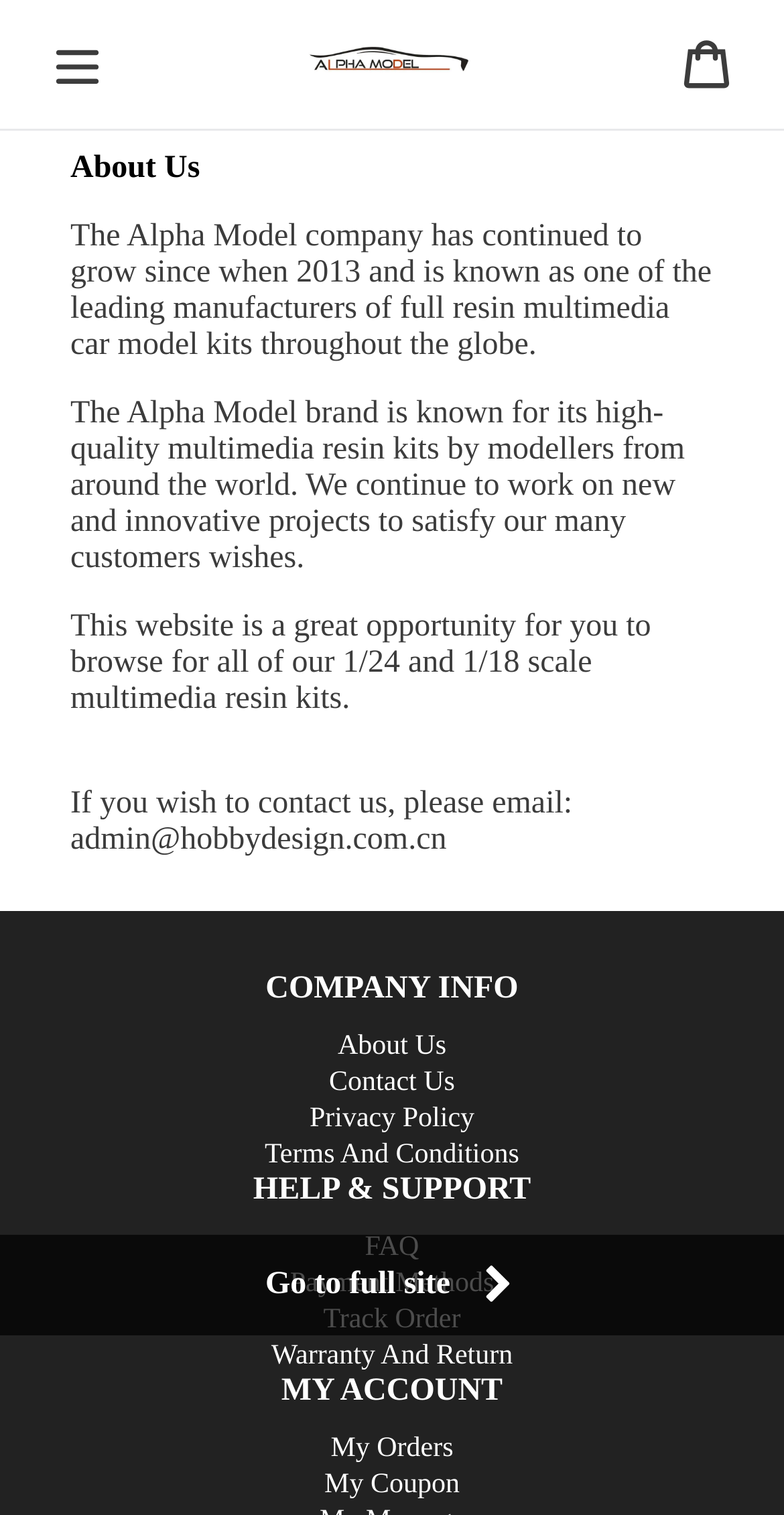Please identify the bounding box coordinates of the element on the webpage that should be clicked to follow this instruction: "contact us". The bounding box coordinates should be given as four float numbers between 0 and 1, formatted as [left, top, right, bottom].

[0.42, 0.692, 0.58, 0.738]